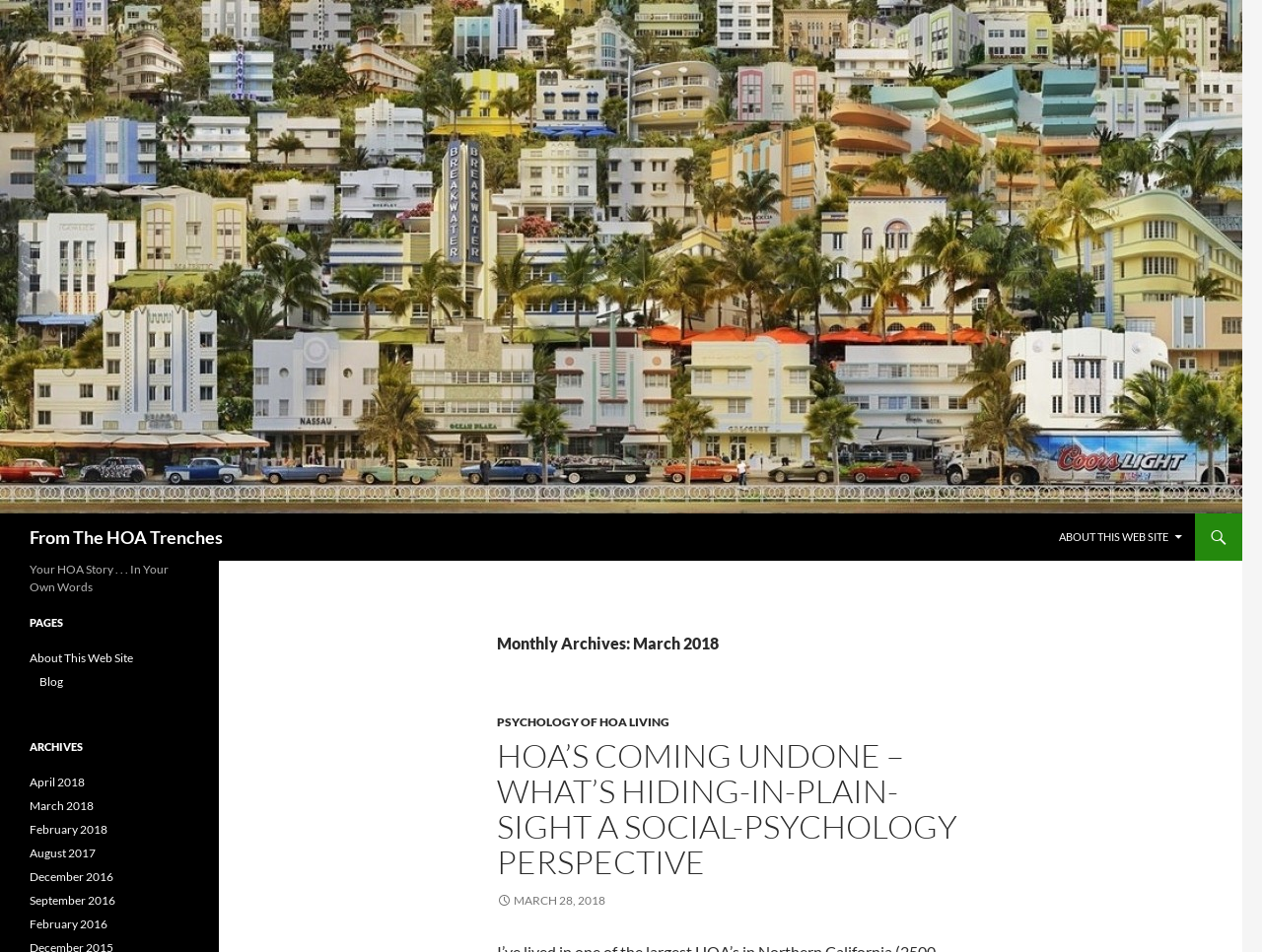Please find and report the bounding box coordinates of the element to click in order to perform the following action: "read about this website". The coordinates should be expressed as four float numbers between 0 and 1, in the format [left, top, right, bottom].

[0.83, 0.539, 0.946, 0.589]